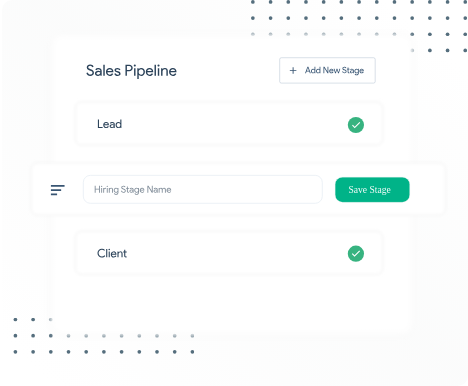What is the purpose of the '+' button?
Using the image, provide a concise answer in one word or a short phrase.

To add a new stage